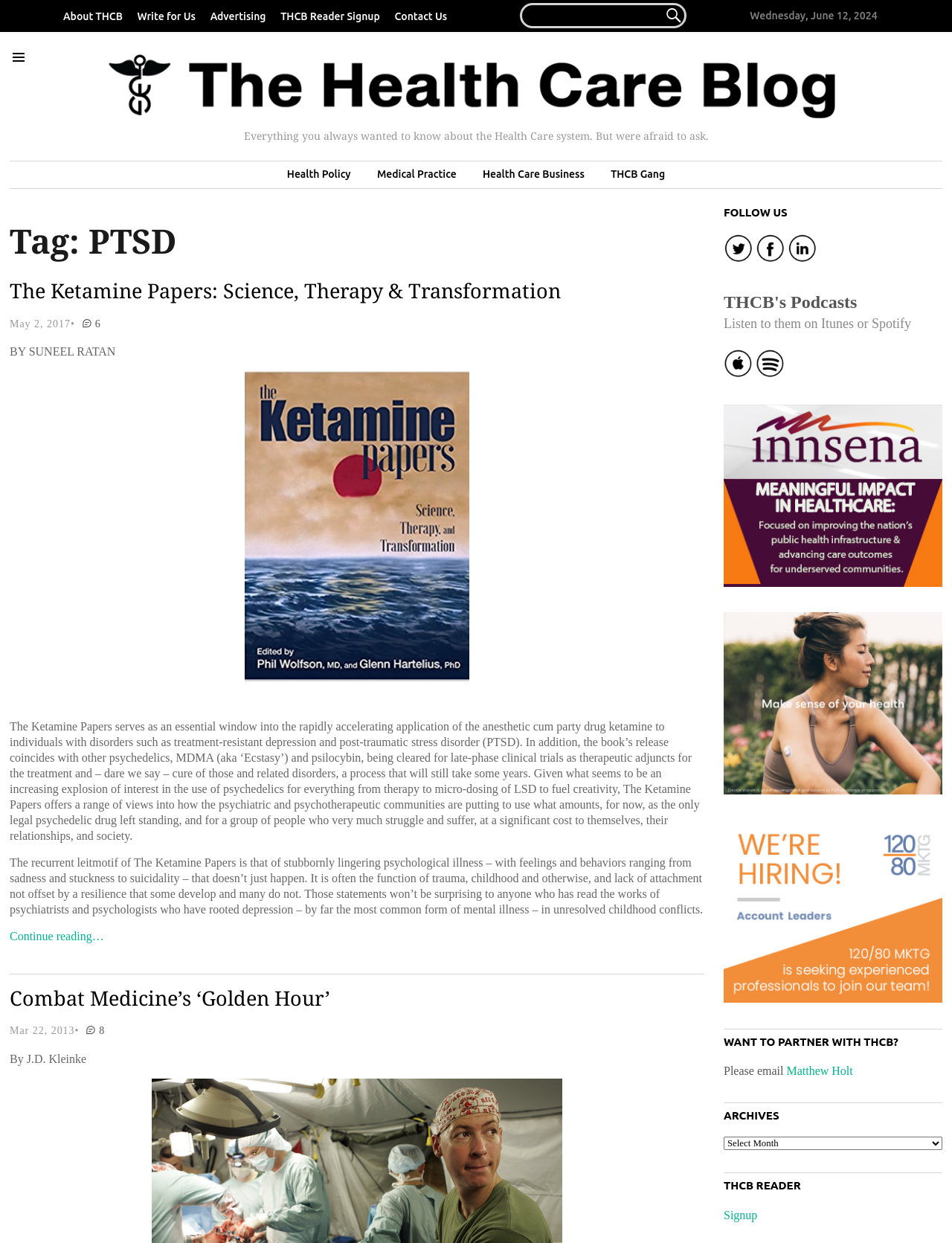Find and provide the bounding box coordinates for the UI element described with: "Matthew Holt".

[0.826, 0.856, 0.896, 0.867]